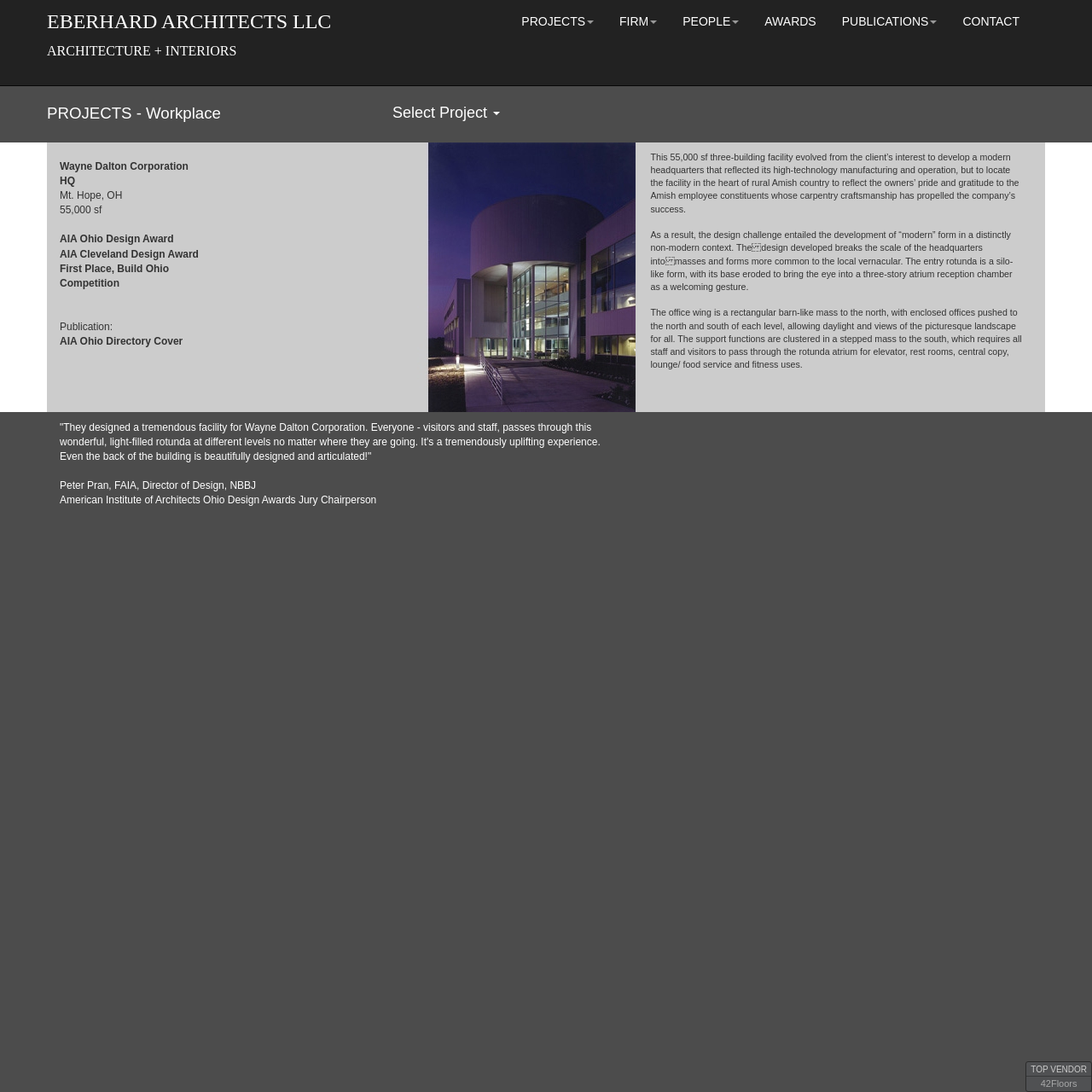Highlight the bounding box coordinates of the element you need to click to perform the following instruction: "Visit the TechDay logo."

None